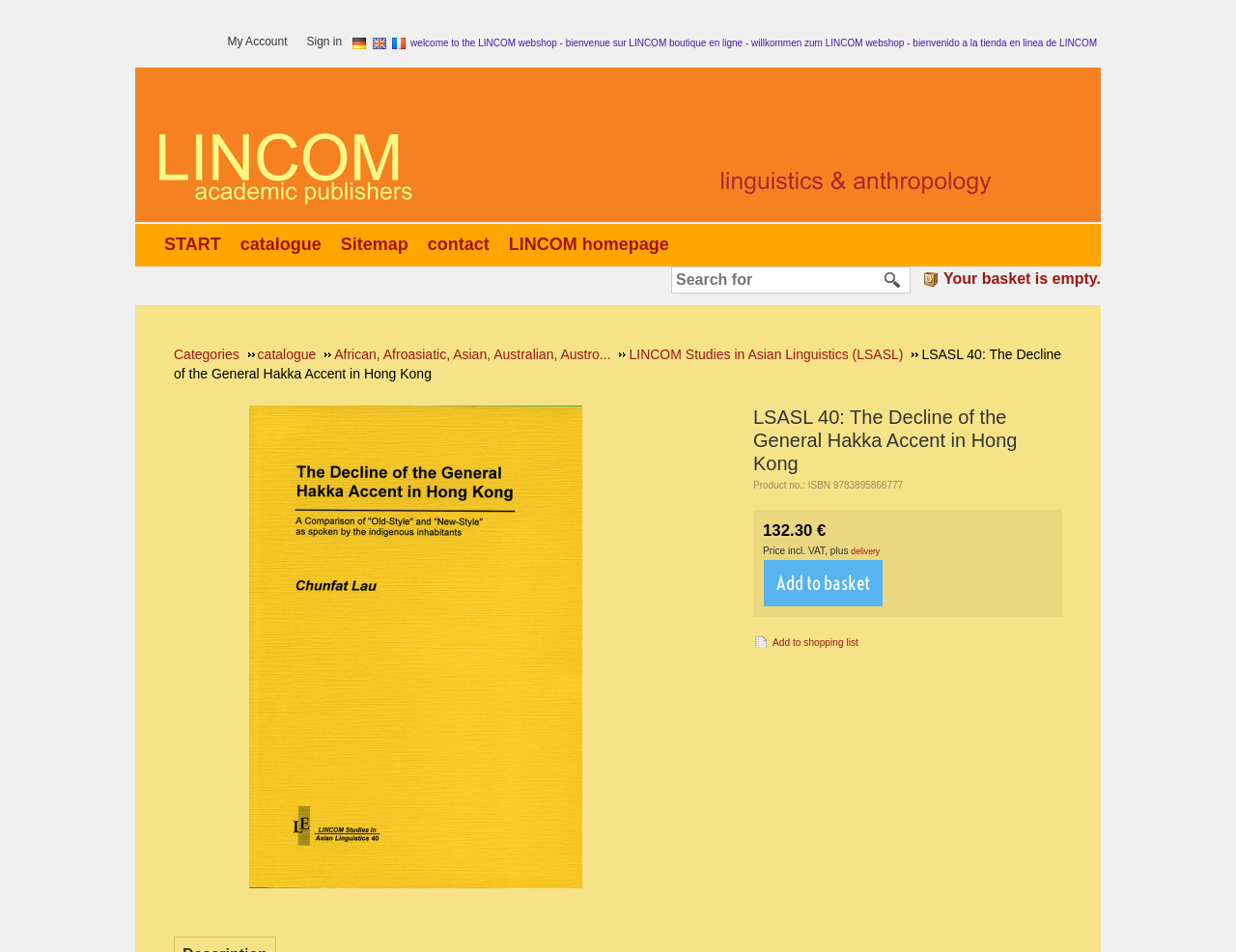What can you do with the search box?
Answer the question with detailed information derived from the image.

I determined the answer by looking at the textbox element with the text 'Search for' and the adjacent button element with the text 'Start search'. This suggests that the search box can be used to search for something.